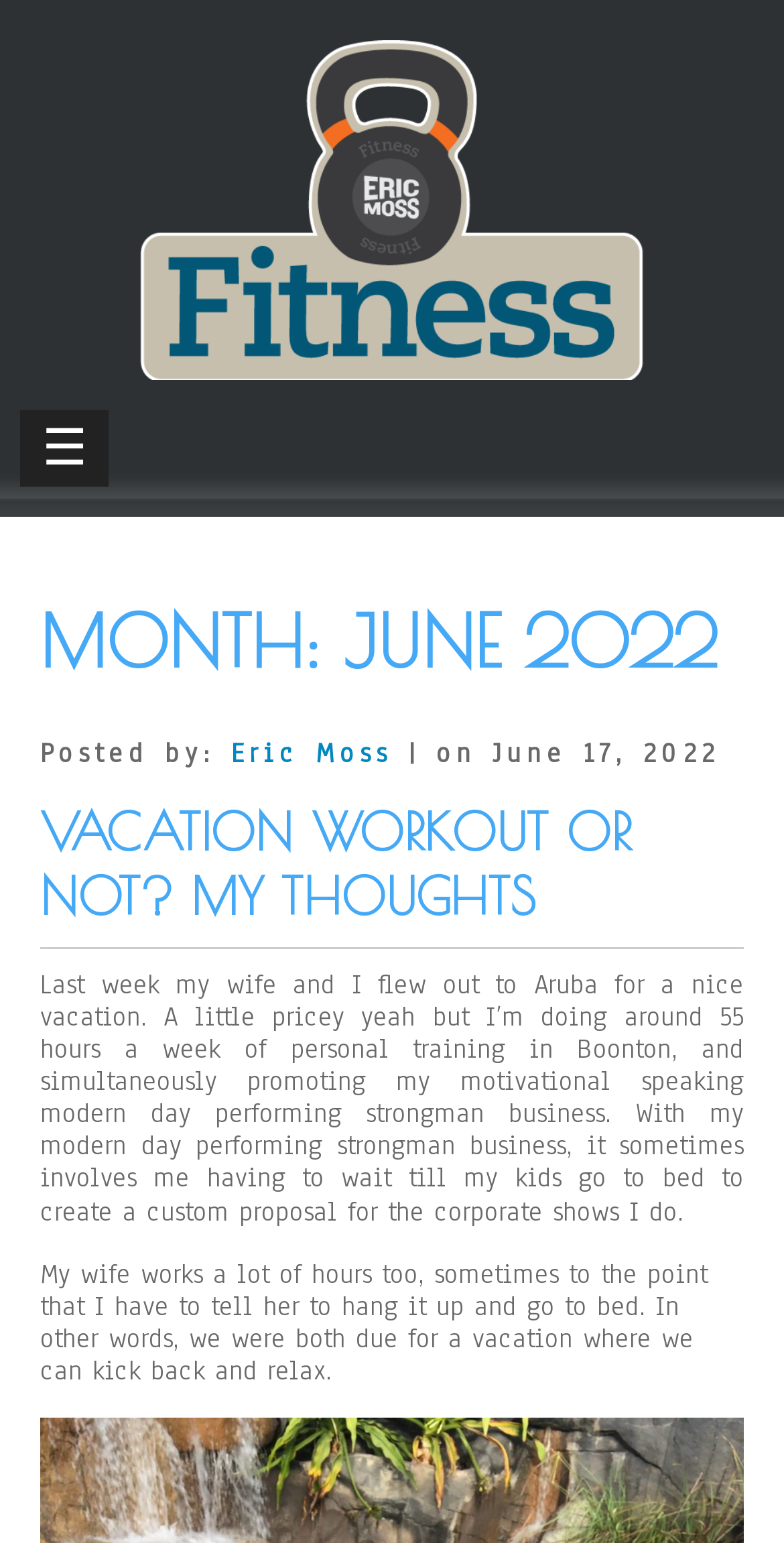Utilize the information from the image to answer the question in detail:
Where did the author go for vacation?

The author mentions 'my wife and I flew out to Aruba for a nice vacation' in the webpage content, which indicates that the author went to Aruba for vacation.